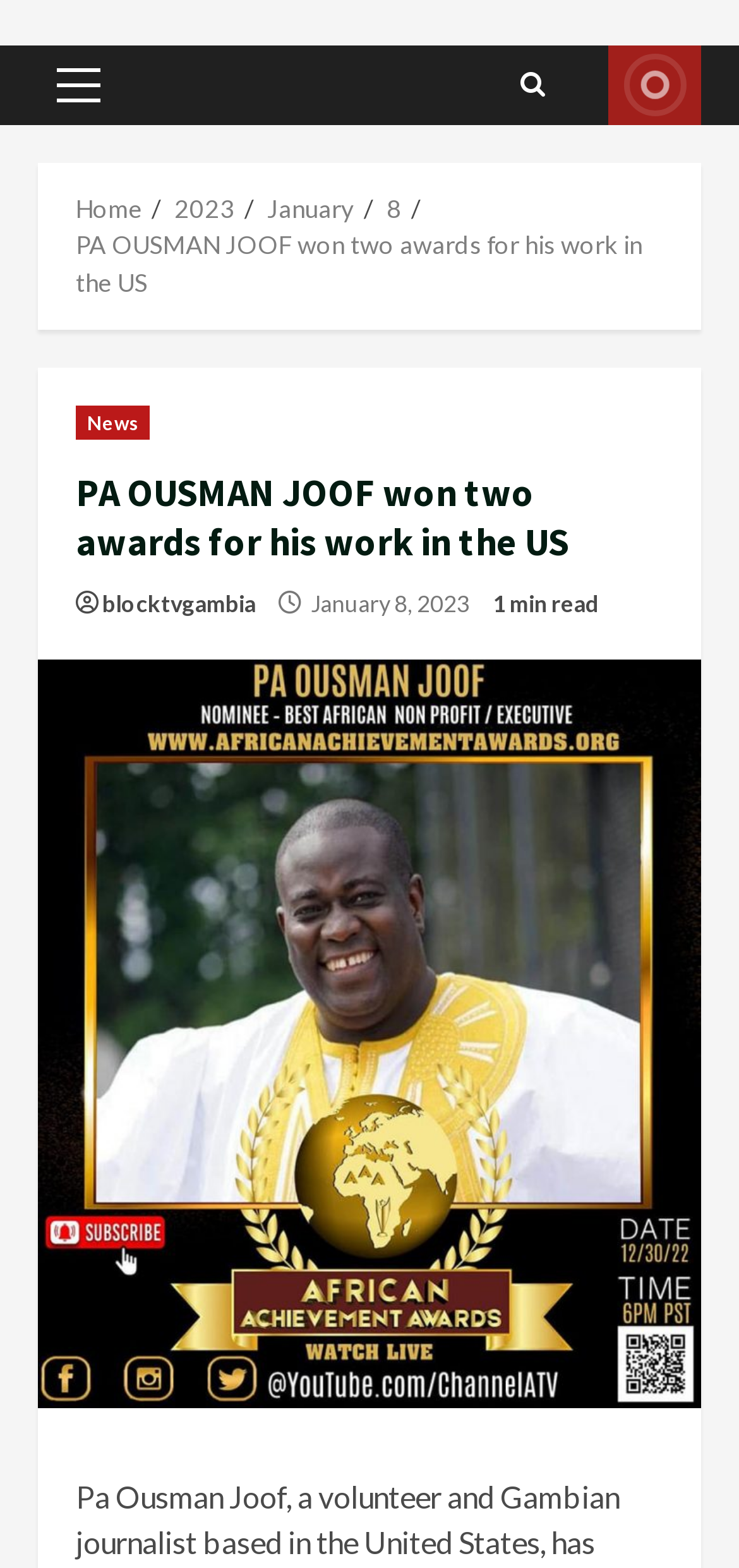Based on the element description Watch Live, identify the bounding box coordinates for the UI element. The coordinates should be in the format (top-left x, top-left y, bottom-right x, bottom-right y) and within the 0 to 1 range.

[0.823, 0.029, 0.949, 0.08]